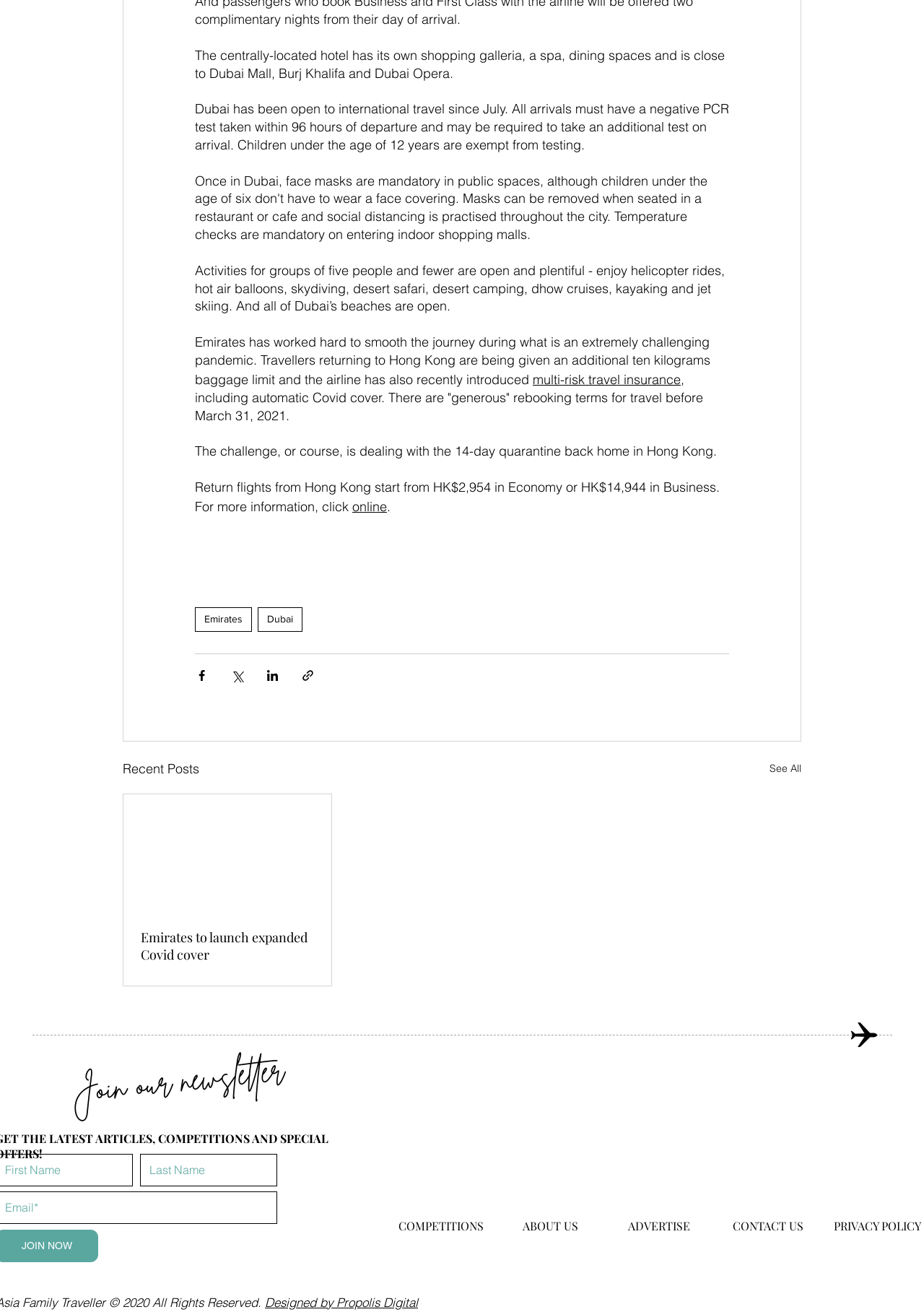What is the topic of the article?
Examine the image closely and answer the question with as much detail as possible.

Based on the content of the webpage, it appears to be an article about traveling to Dubai, discussing the current situation of the city, activities available, and travel requirements.